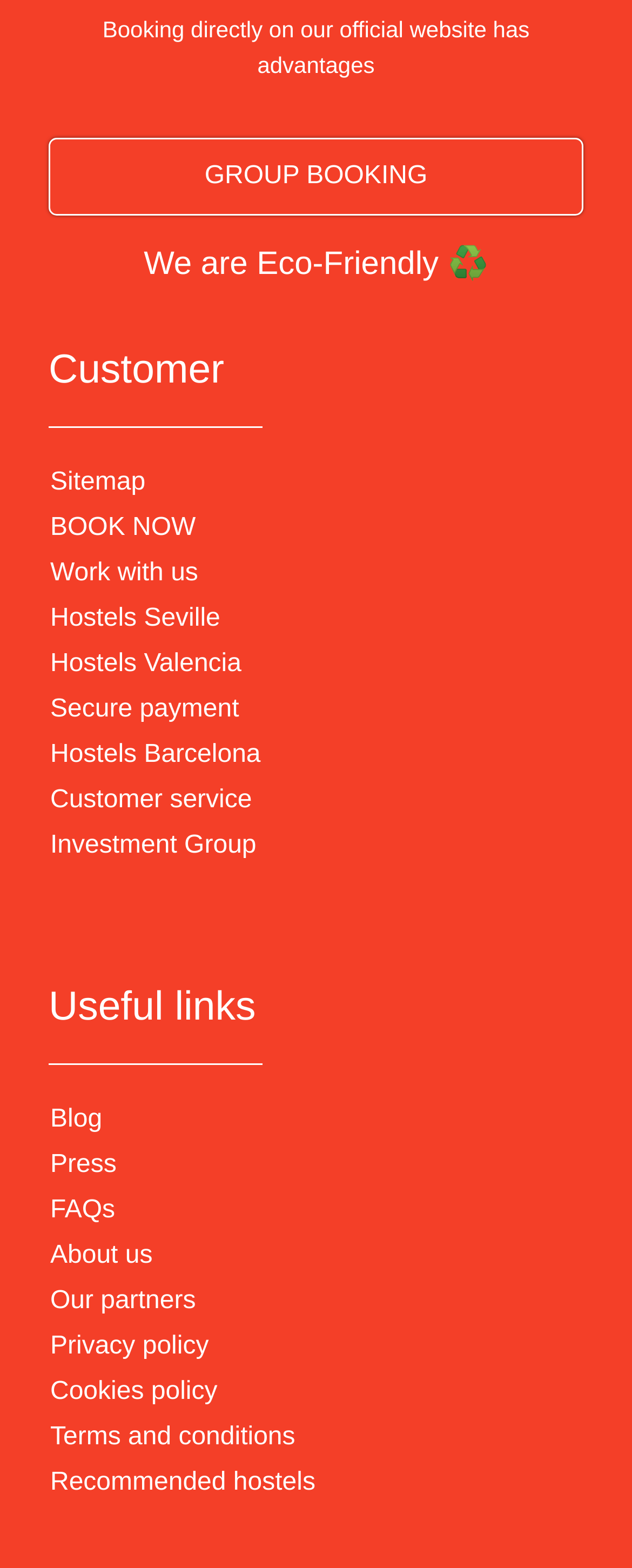Please provide the bounding box coordinate of the region that matches the element description: Sitemap. Coordinates should be in the format (top-left x, top-left y, bottom-right x, bottom-right y) and all values should be between 0 and 1.

[0.077, 0.294, 0.923, 0.323]